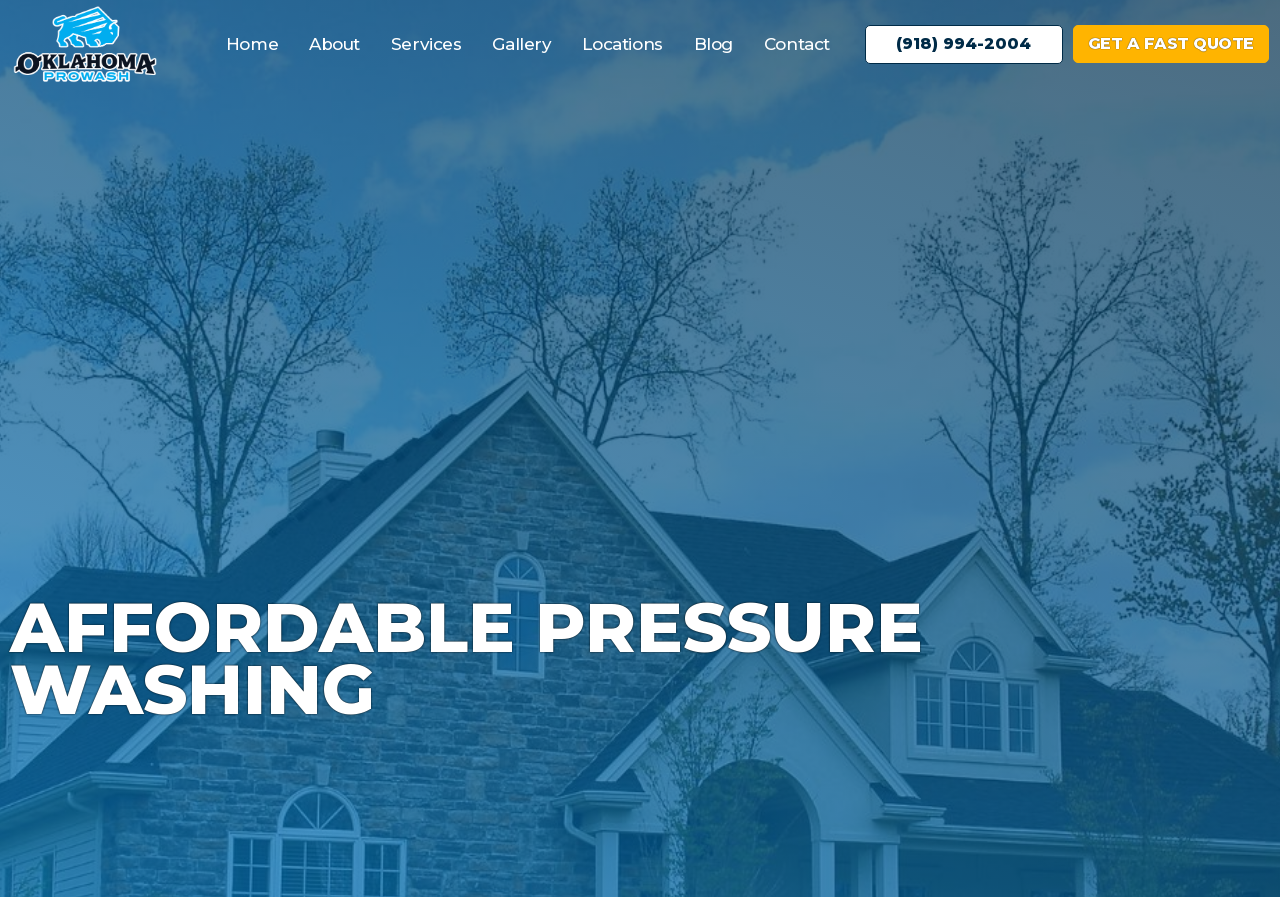What is the company name on the logo?
Provide an in-depth and detailed answer to the question.

I found the company name by looking at the image element with the description 'Oklahoma ProWash Power Washing Logo' and its corresponding link element with the same description. This suggests that the logo is for Oklahoma ProWash.